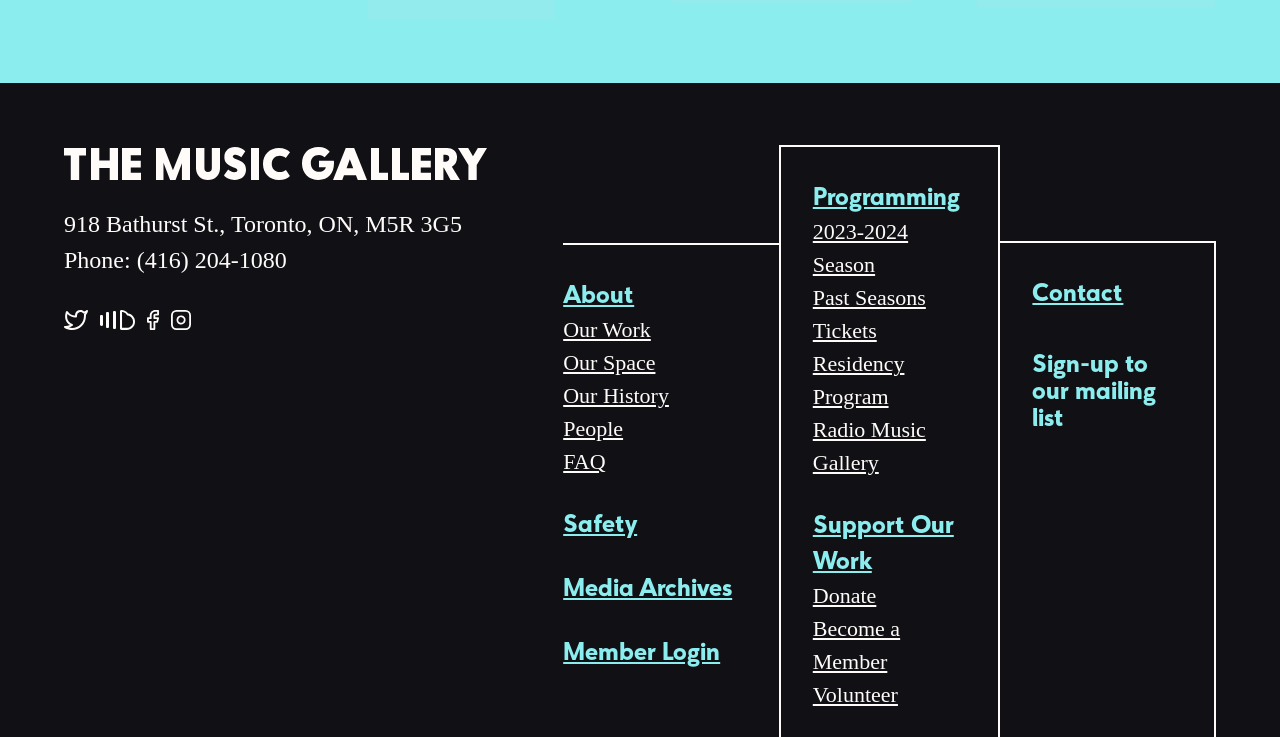Identify the bounding box of the UI component described as: "FAQ".

[0.44, 0.61, 0.473, 0.644]